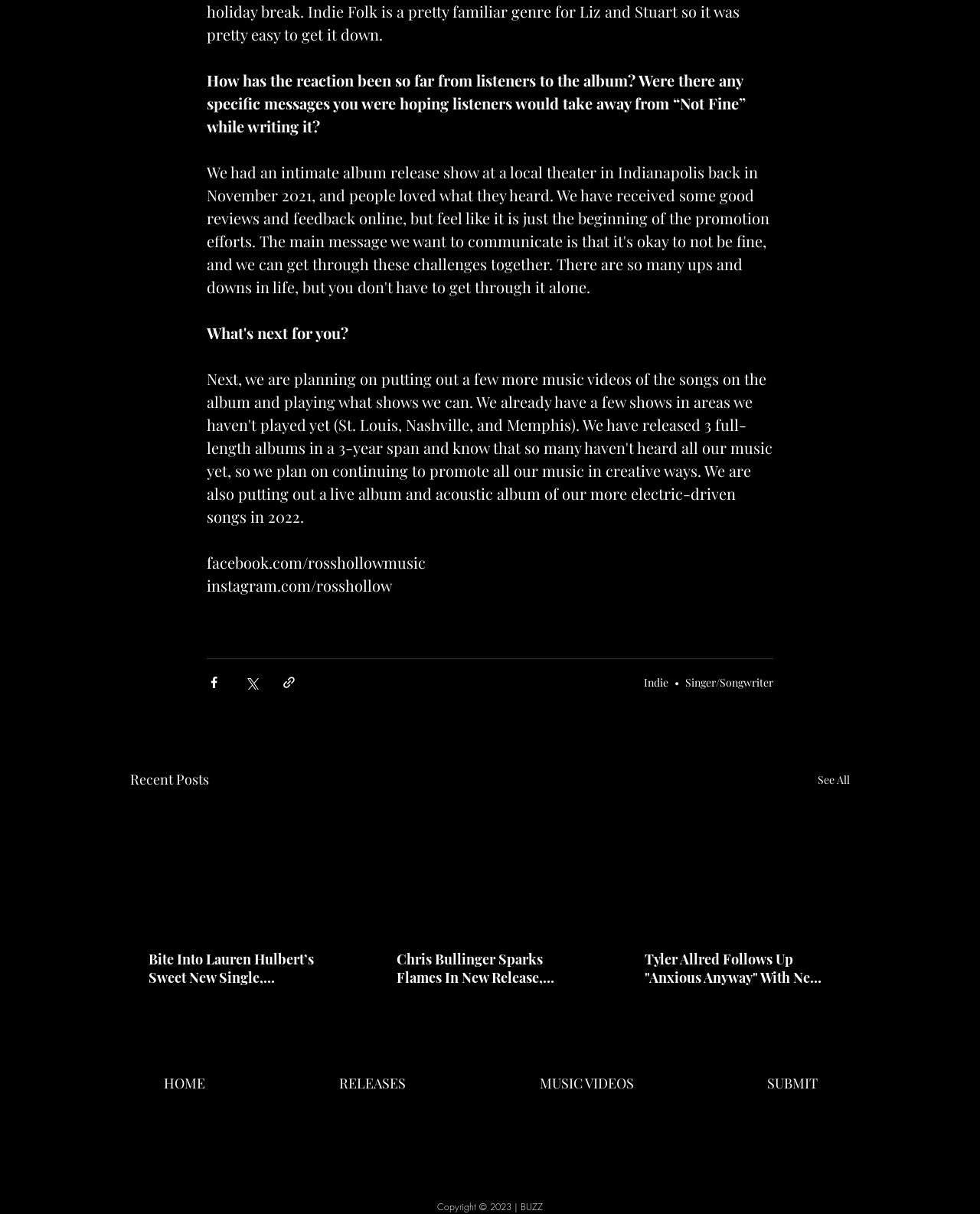Specify the bounding box coordinates for the region that must be clicked to perform the given instruction: "Read the recent post about Lauren Hulbert's new single".

[0.152, 0.782, 0.341, 0.812]